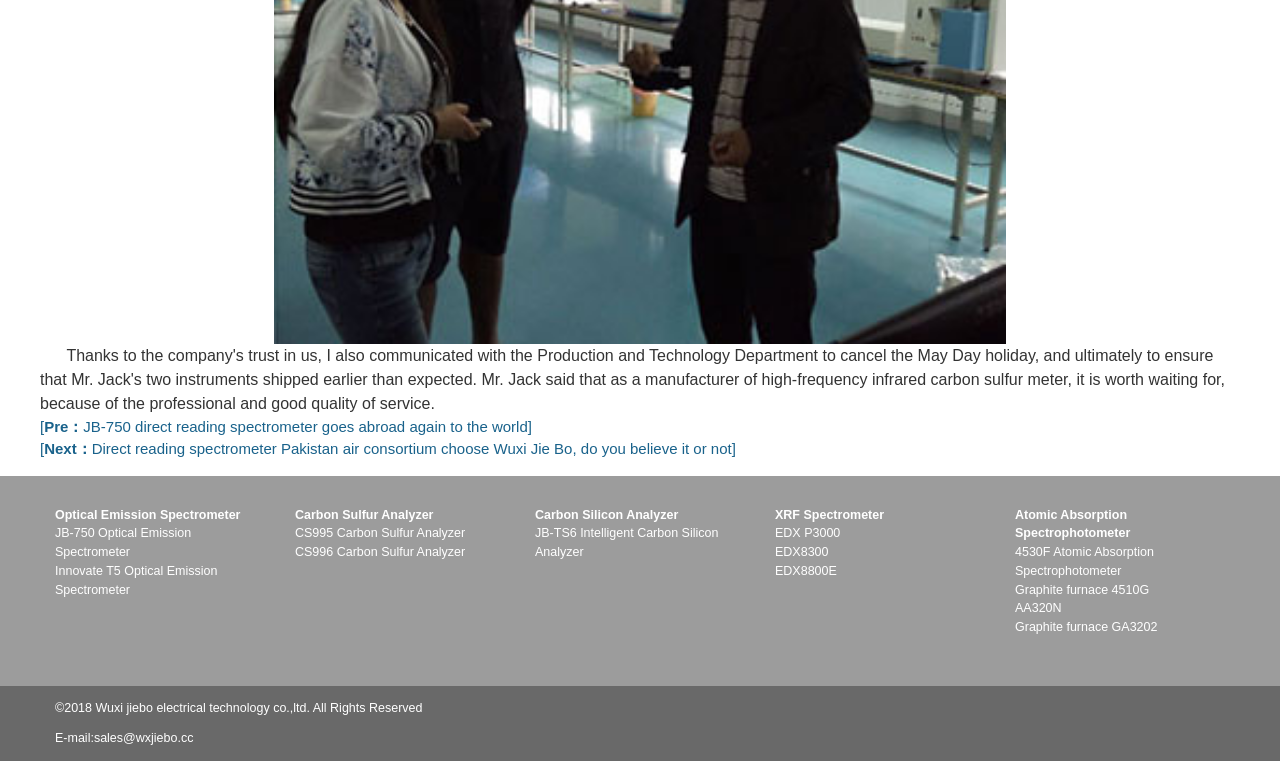Locate the bounding box coordinates of the element's region that should be clicked to carry out the following instruction: "Contact the company through email". The coordinates need to be four float numbers between 0 and 1, i.e., [left, top, right, bottom].

[0.043, 0.961, 0.151, 0.979]